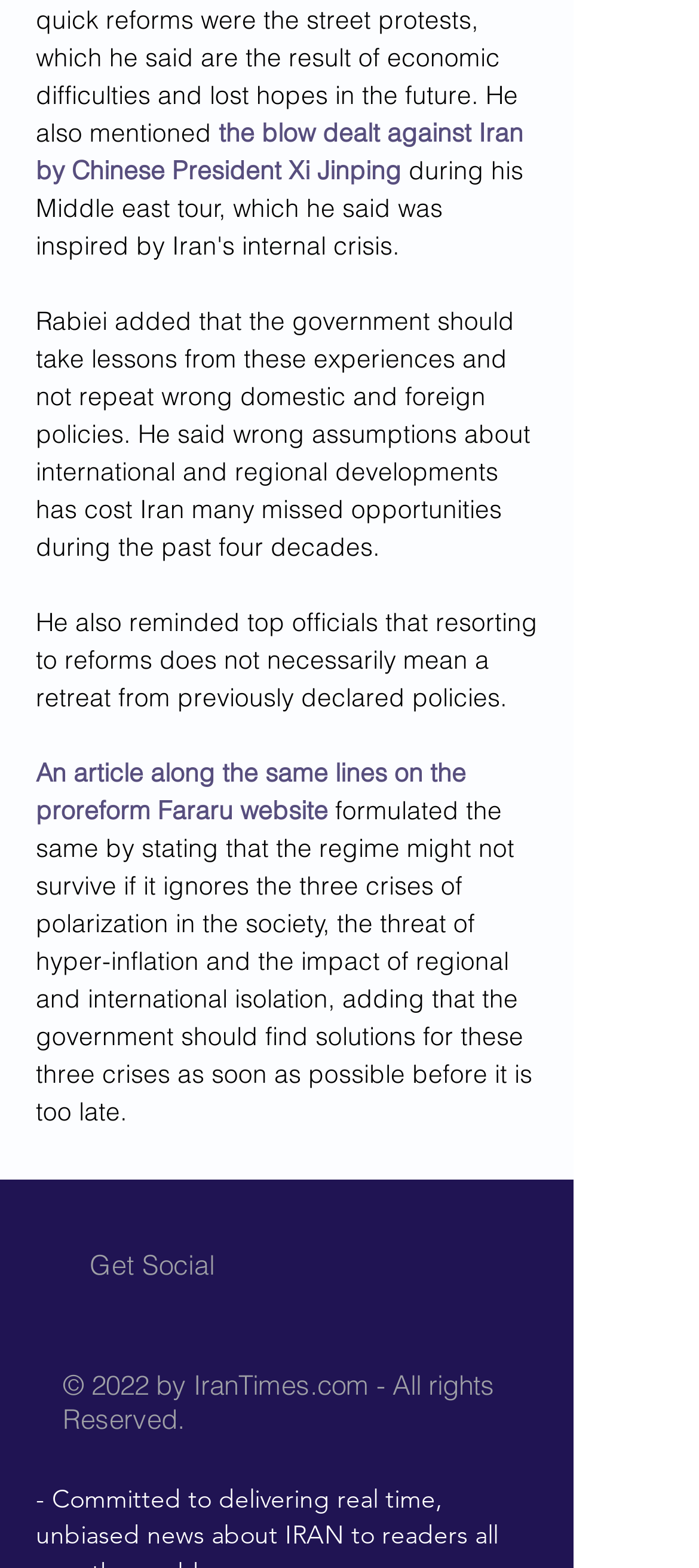Please examine the image and answer the question with a detailed explanation:
What is the topic of the article?

I read the text content of the webpage and found that it discusses the government's policies and their impact on Iran, including quotes from officials and references to international developments.